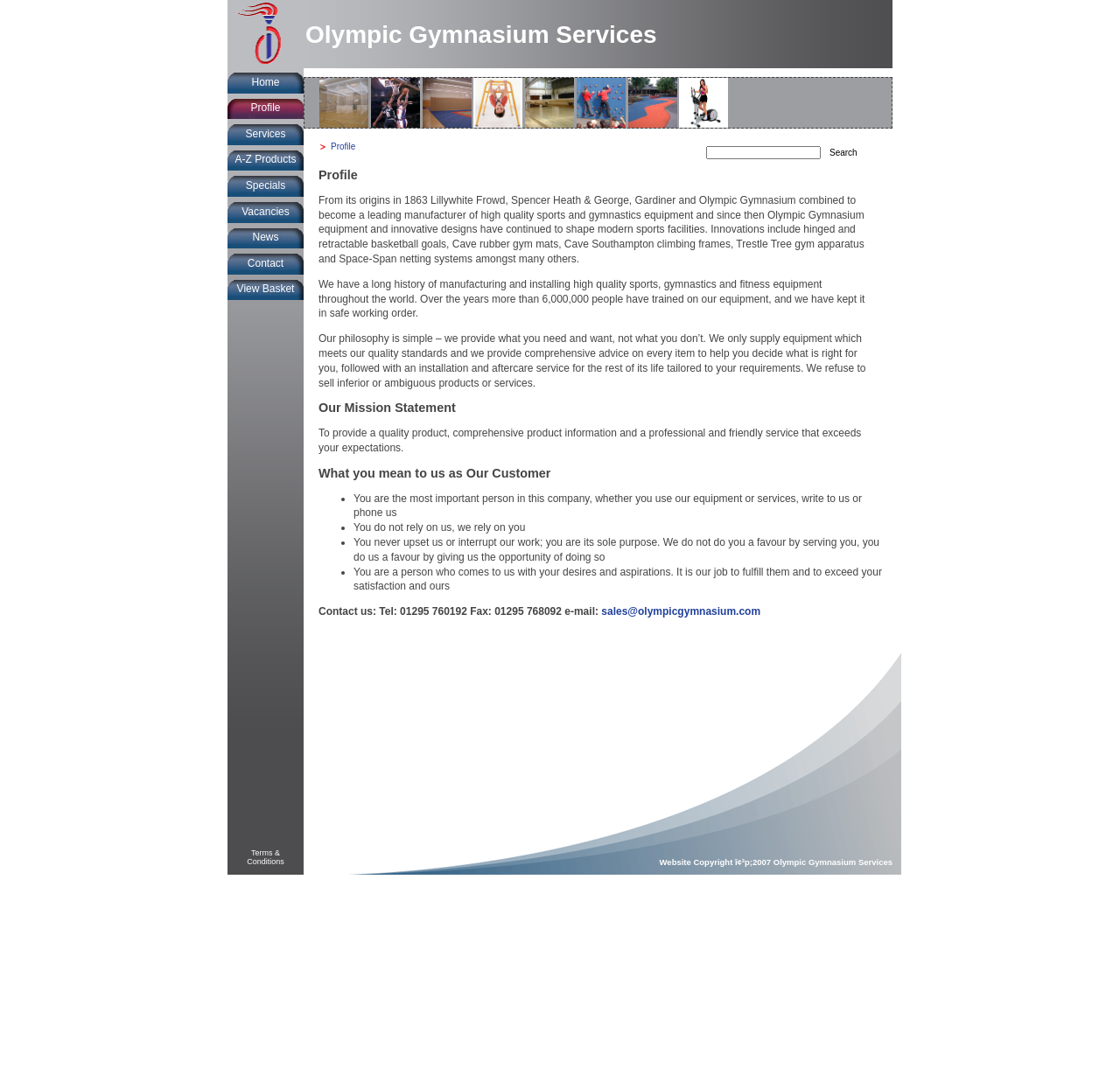Write an exhaustive caption that covers the webpage's main aspects.

The webpage is a profile of Olympic Gymnasium Services, a company that supplies, installs, and maintains sports equipment. At the top of the page, there is a heading with the company name, accompanied by an image of the company's logo. Below this, there is a navigation menu with seven list items: Home, Profile, Services, Product List, Specials, Vacancies, and News, each with a corresponding link.

To the right of the navigation menu, there are eight images arranged in two rows, likely showcasing the company's products or services. Below these images, there is a search bar with a textbox and a search button.

The main content of the page is divided into sections, each with a heading. The first section provides an overview of the company's history, highlighting its origins and innovations in the sports equipment industry. The second section describes the company's philosophy, emphasizing its commitment to providing high-quality products and services that meet customers' needs.

The third section is the company's mission statement, which is to provide a quality product, comprehensive product information, and a professional and friendly service that exceeds customers' expectations. The fourth section, "What you mean to us as Our Customer," lists four key points about the company's approach to customer service, including the importance of the customer and the company's reliance on them.

At the bottom of the page, there is a contact section with the company's phone number, fax number, and email address. There are also some links to replica watches and terms and conditions, which seem out of place and may be unrelated to the company's main business. Finally, there is a copyright notice at the very bottom of the page.